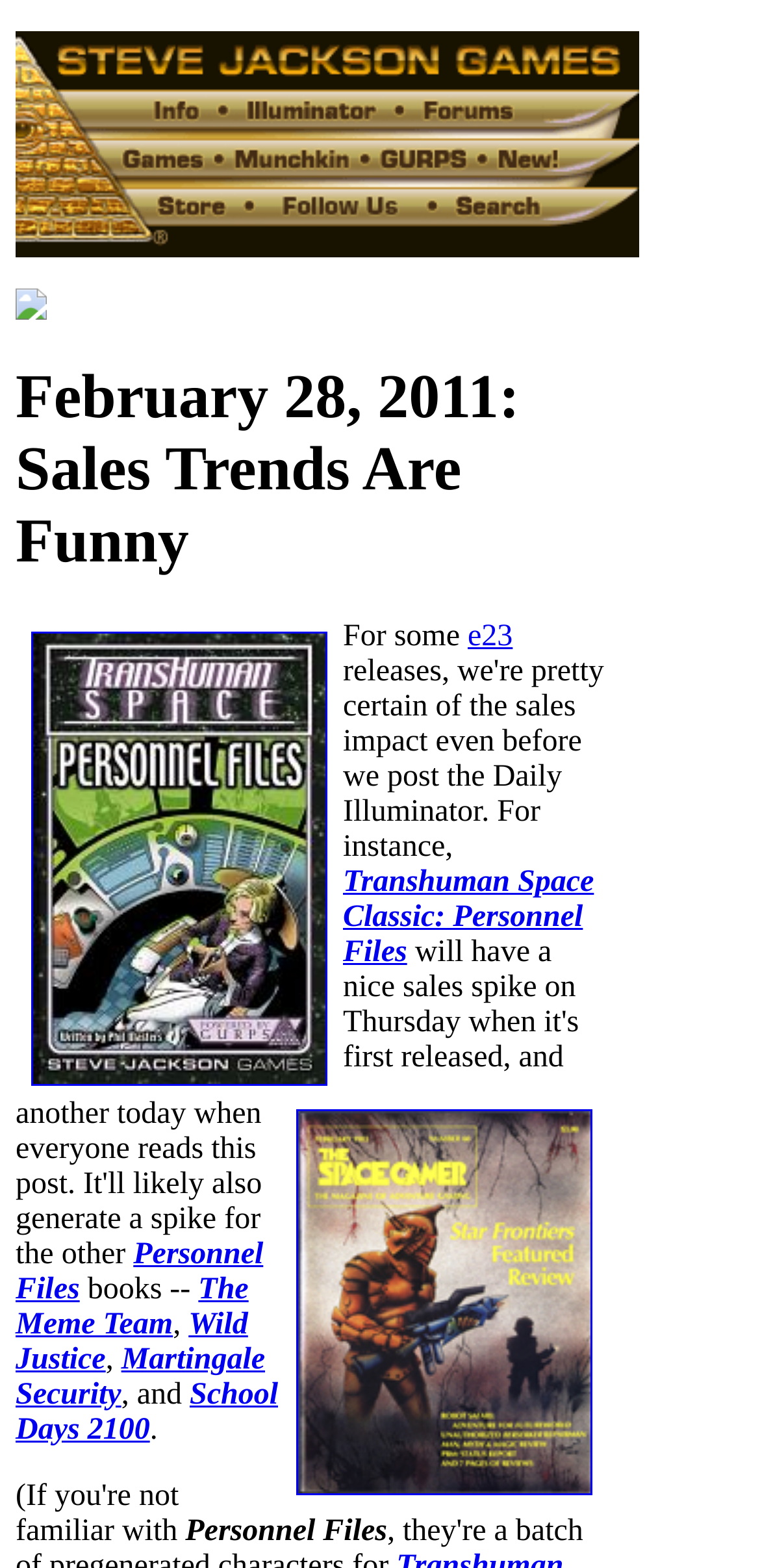Answer briefly with one word or phrase:
What is the first link after the 'For some' text?

e23